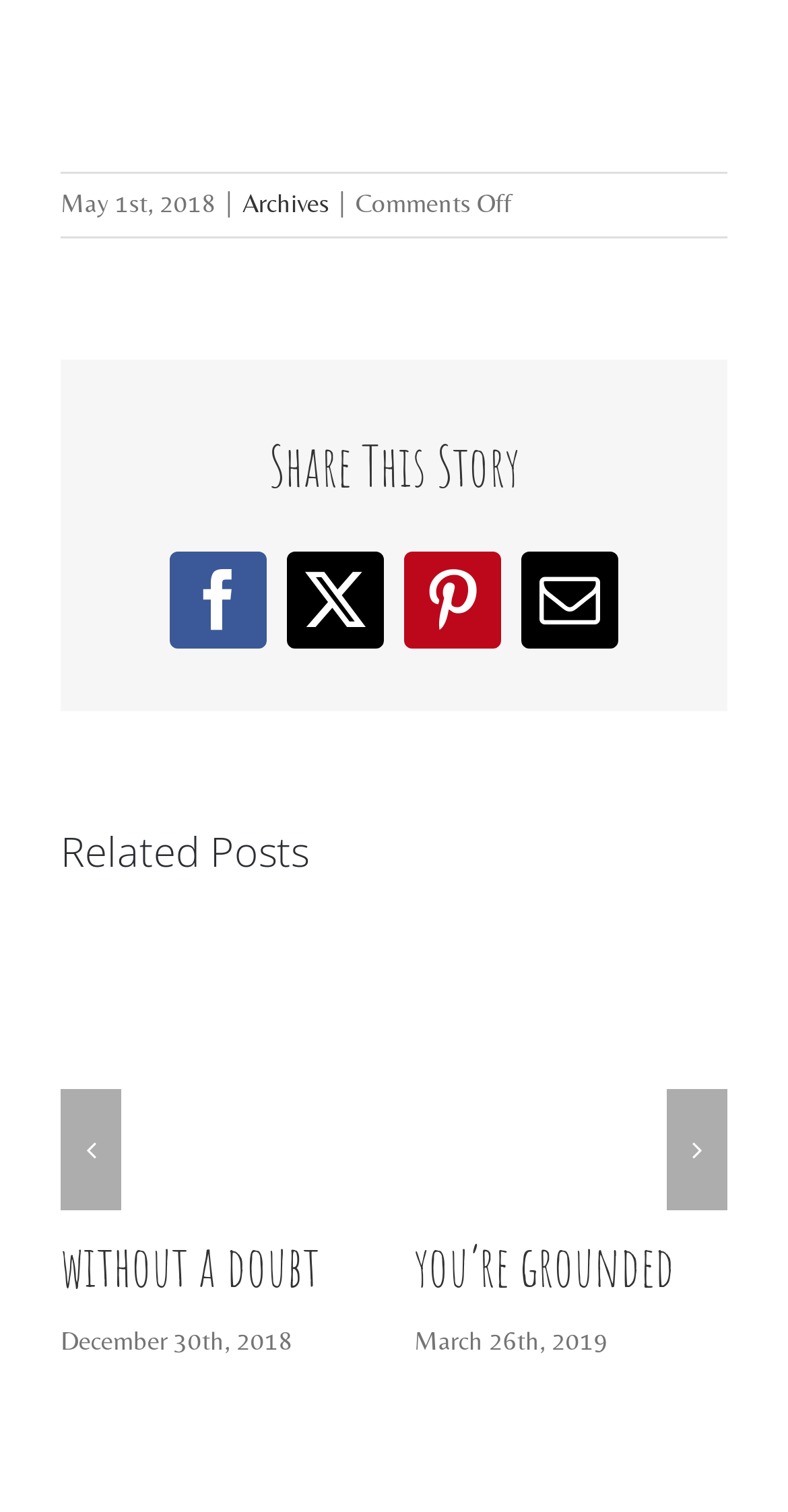Please identify the bounding box coordinates of the element I need to click to follow this instruction: "Go to 'Next' page".

None